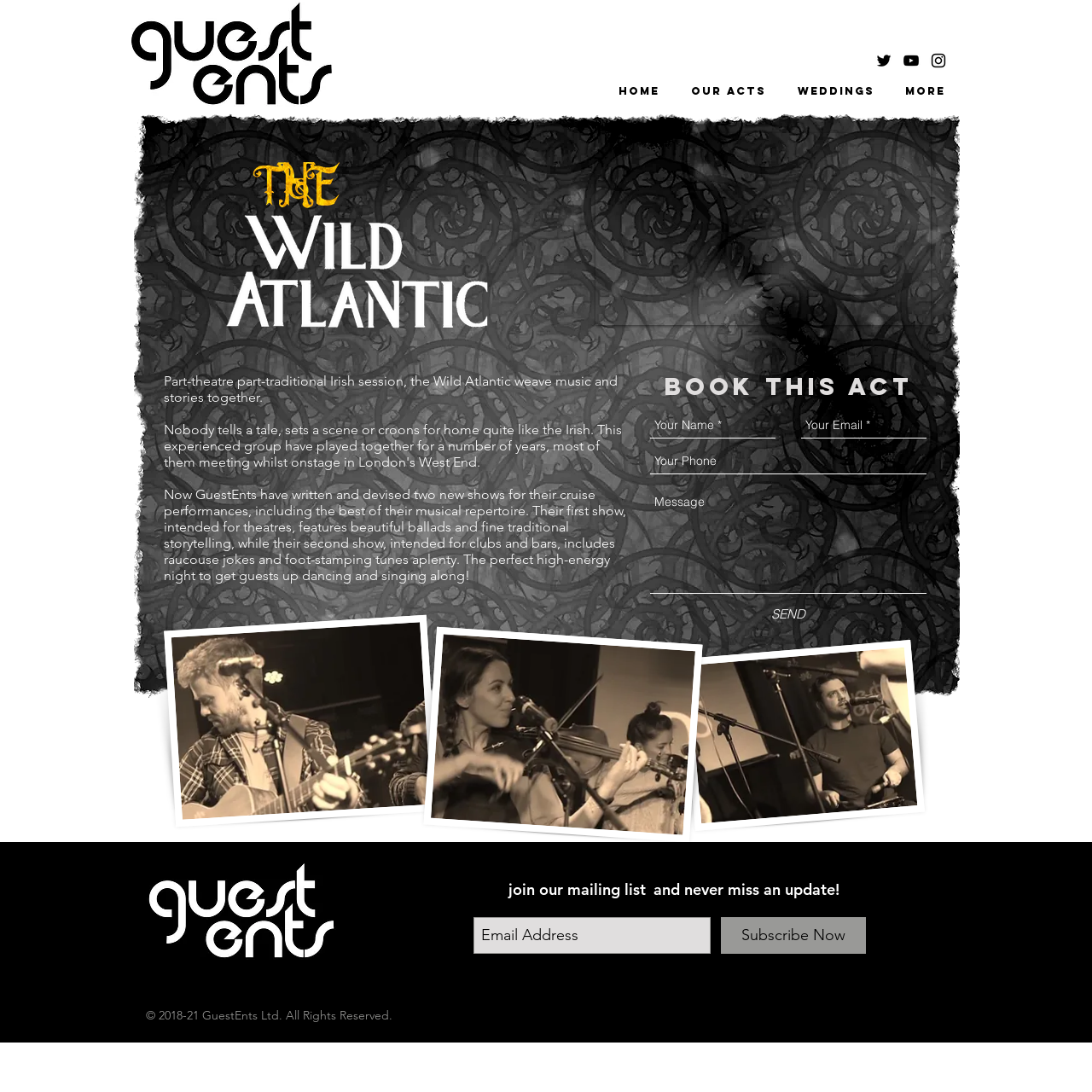Determine the bounding box coordinates for the area that needs to be clicked to fulfill this task: "Click the SEND button". The coordinates must be given as four float numbers between 0 and 1, i.e., [left, top, right, bottom].

[0.706, 0.554, 0.738, 0.57]